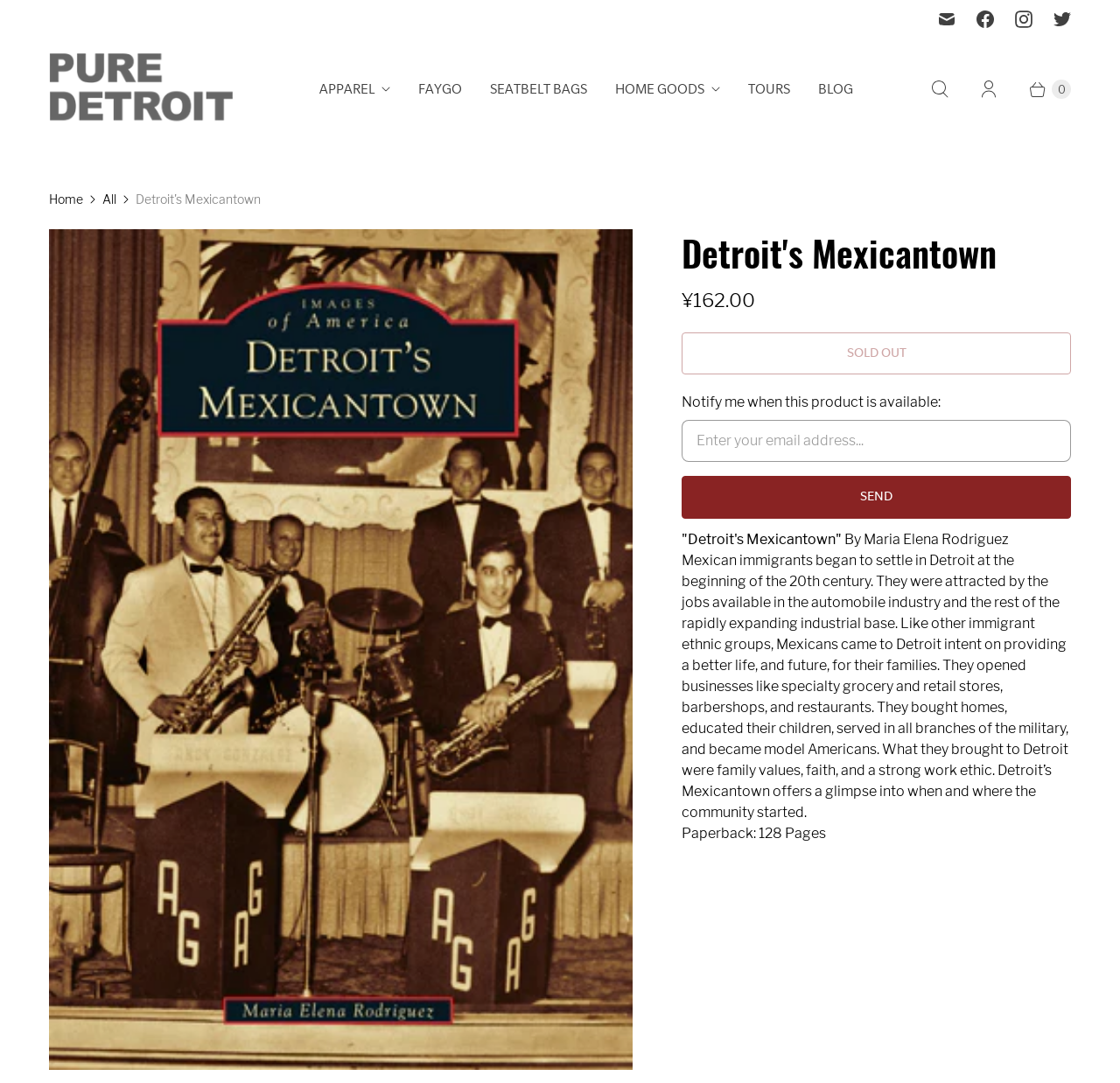Please analyze the image and provide a thorough answer to the question:
What is the current status of the book?

The question asks for the current status of the book. By looking at the webpage, we can see that the button 'SOLD OUT' is disabled, indicating that the book is currently out of stock.